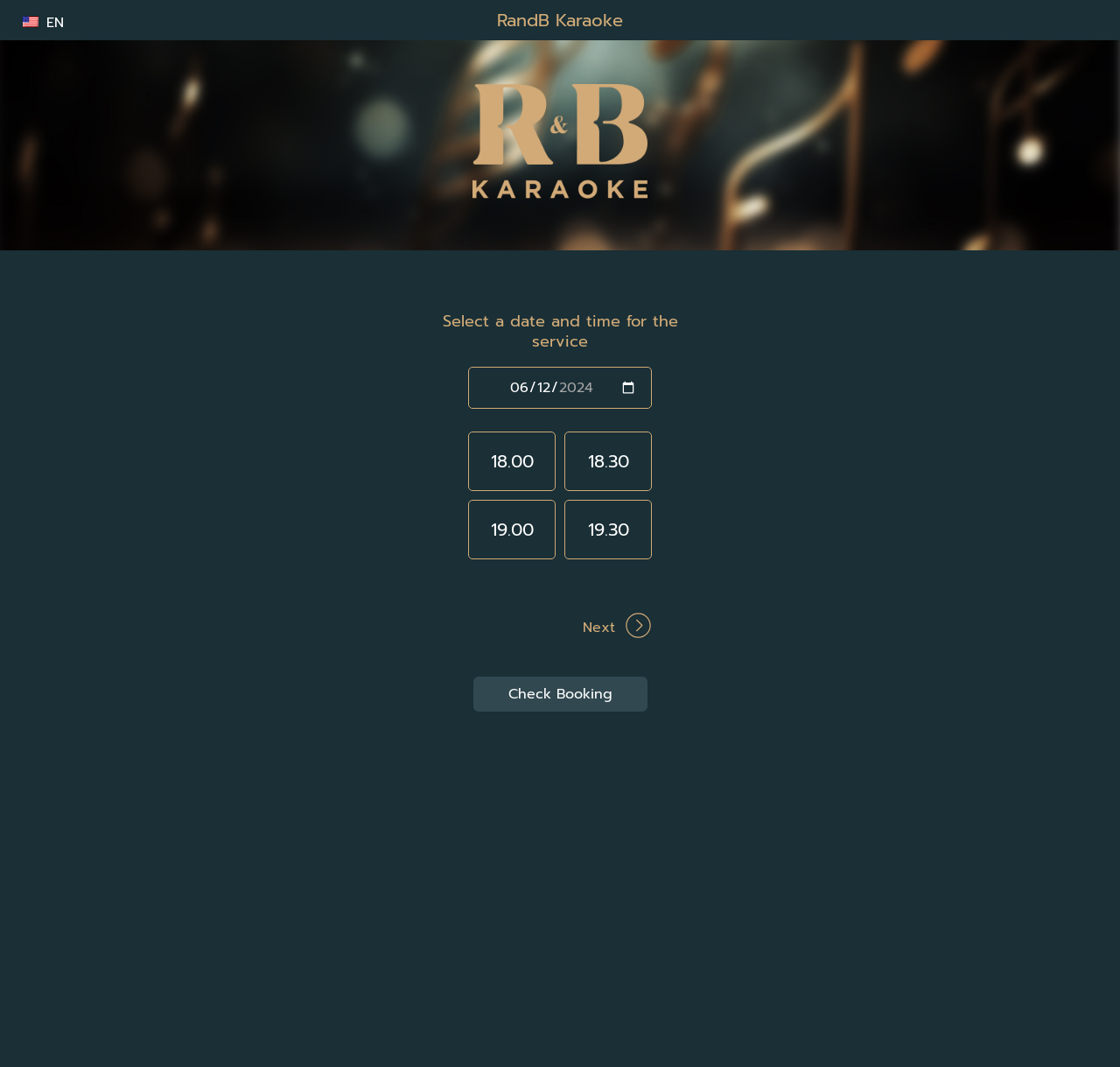Could you highlight the region that needs to be clicked to execute the instruction: "Check Booking"?

[0.422, 0.634, 0.578, 0.667]